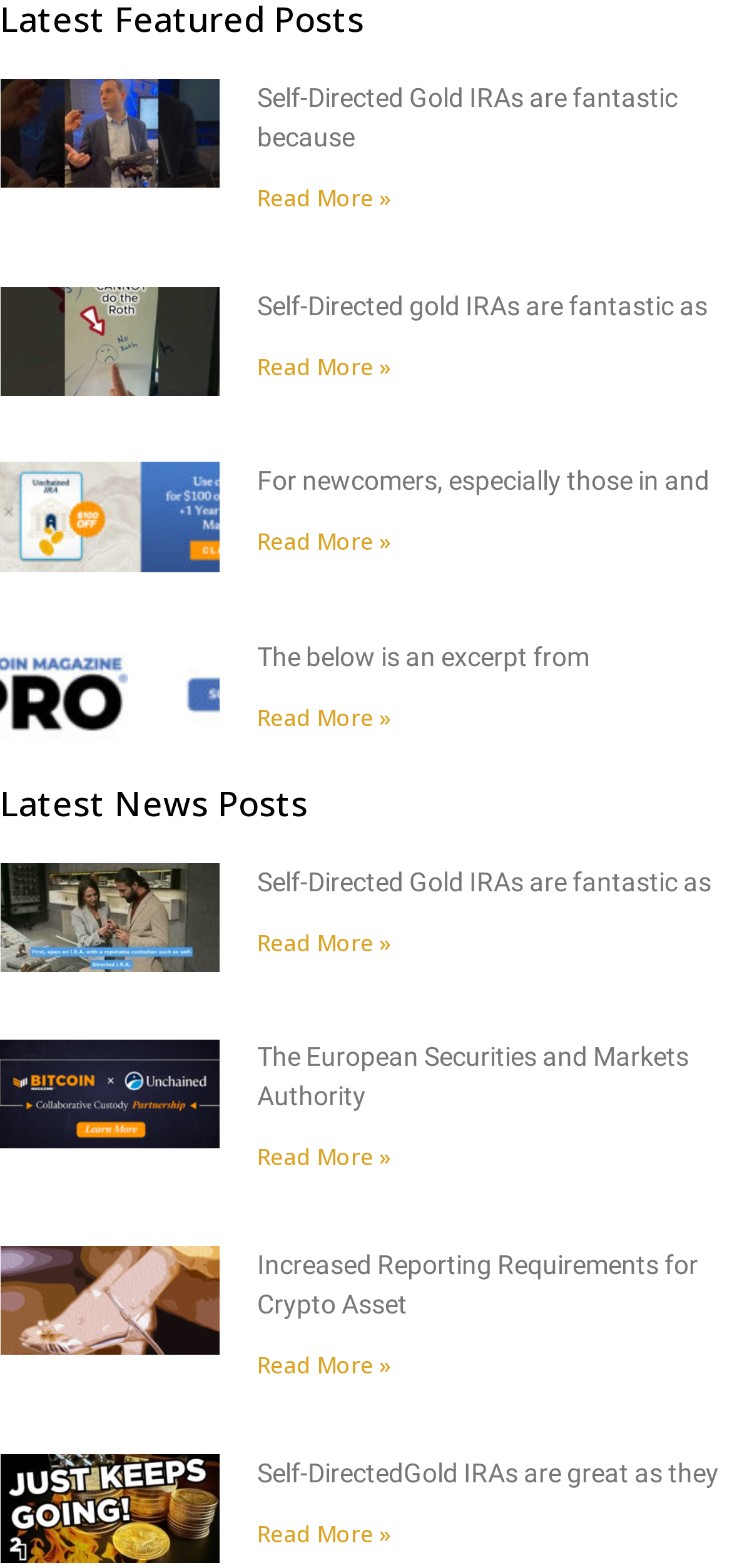Please find the bounding box for the UI element described by: "Read More »".

[0.351, 0.968, 0.533, 0.988]